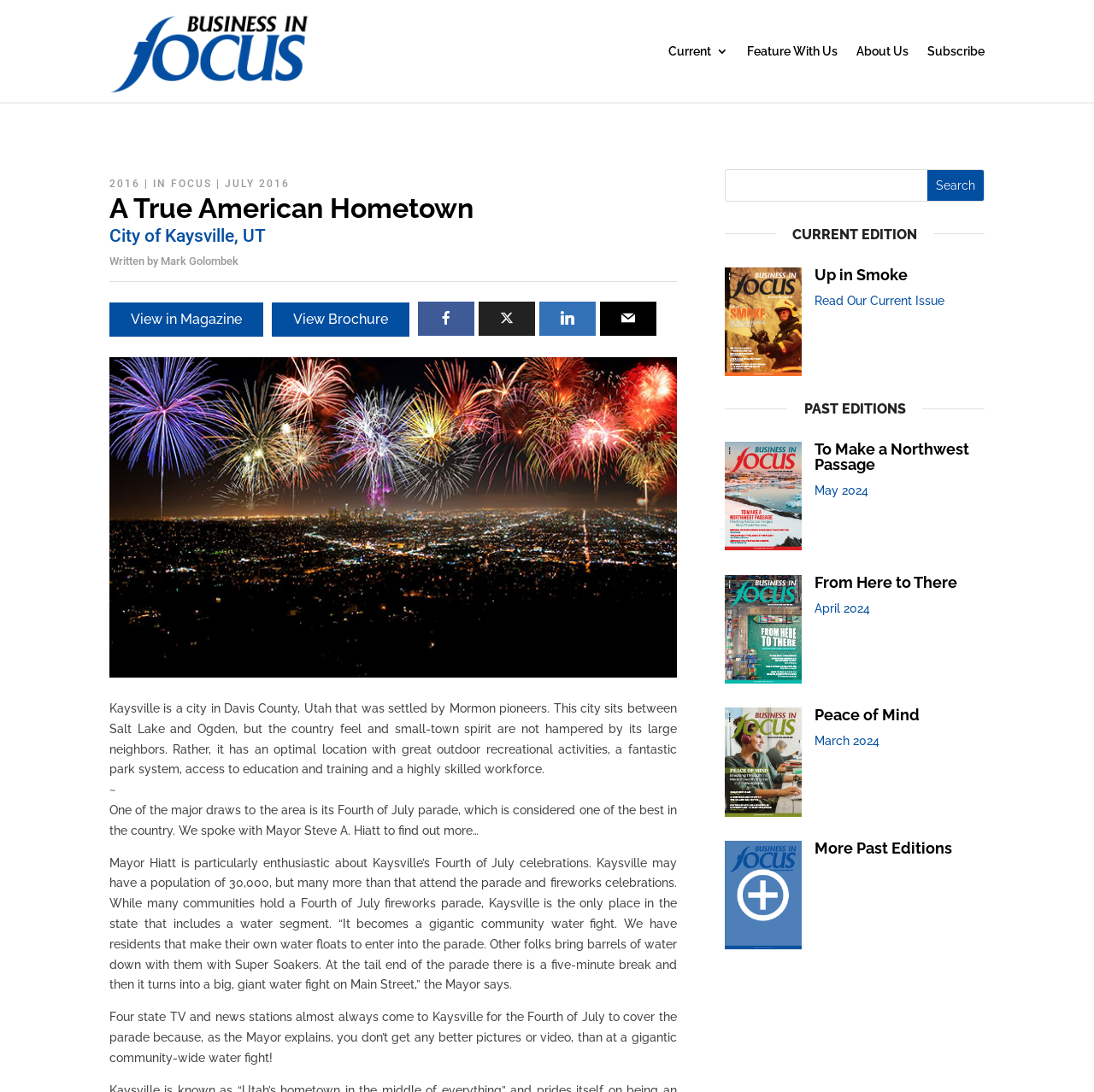Please indicate the bounding box coordinates for the clickable area to complete the following task: "View Brochure". The coordinates should be specified as four float numbers between 0 and 1, i.e., [left, top, right, bottom].

[0.248, 0.277, 0.374, 0.308]